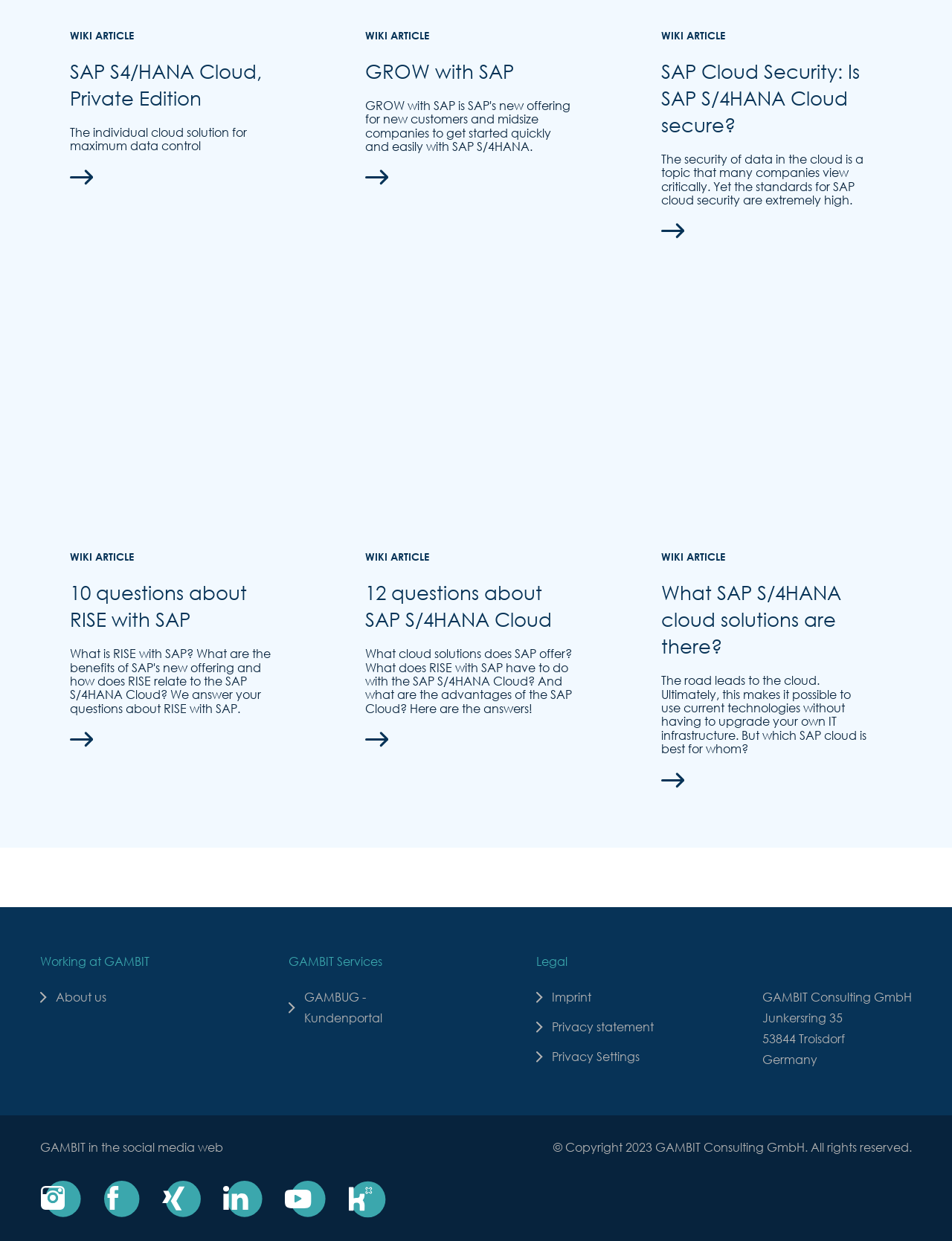Predict the bounding box of the UI element that fits this description: "About us About us".

[0.042, 0.795, 0.112, 0.812]